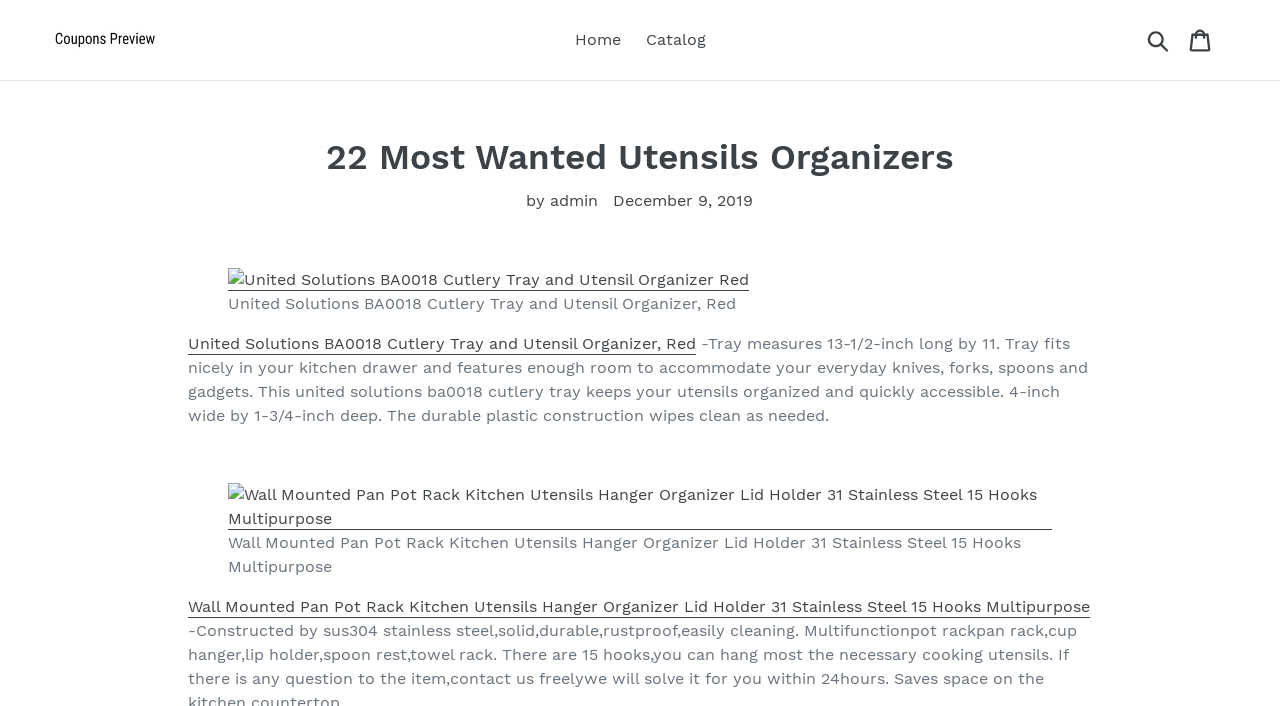Given the element description "Cart 0 items" in the screenshot, predict the bounding box coordinates of that UI element.

[0.92, 0.025, 0.957, 0.088]